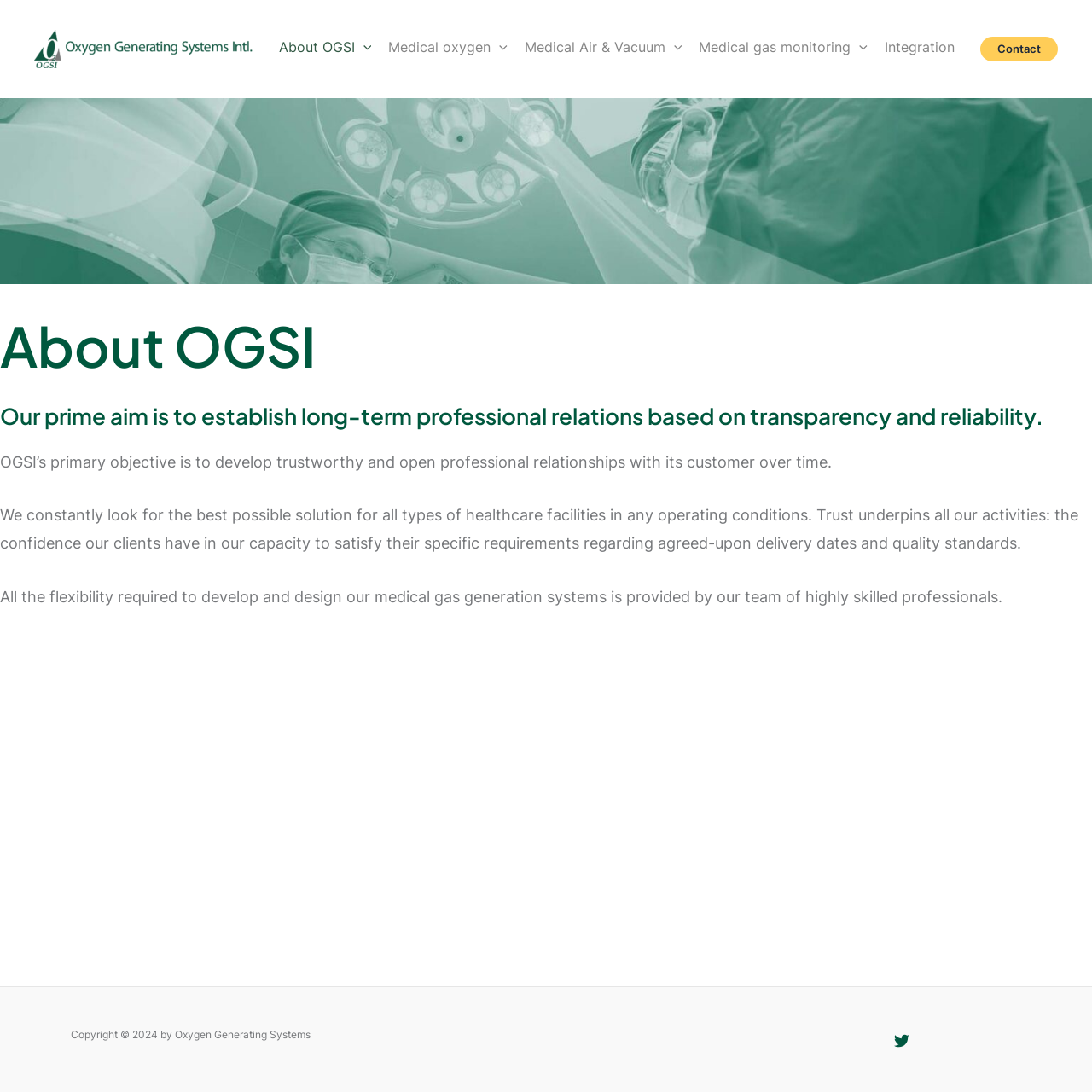Given the description "Medical gas monitoring", provide the bounding box coordinates of the corresponding UI element.

[0.632, 0.0, 0.802, 0.086]